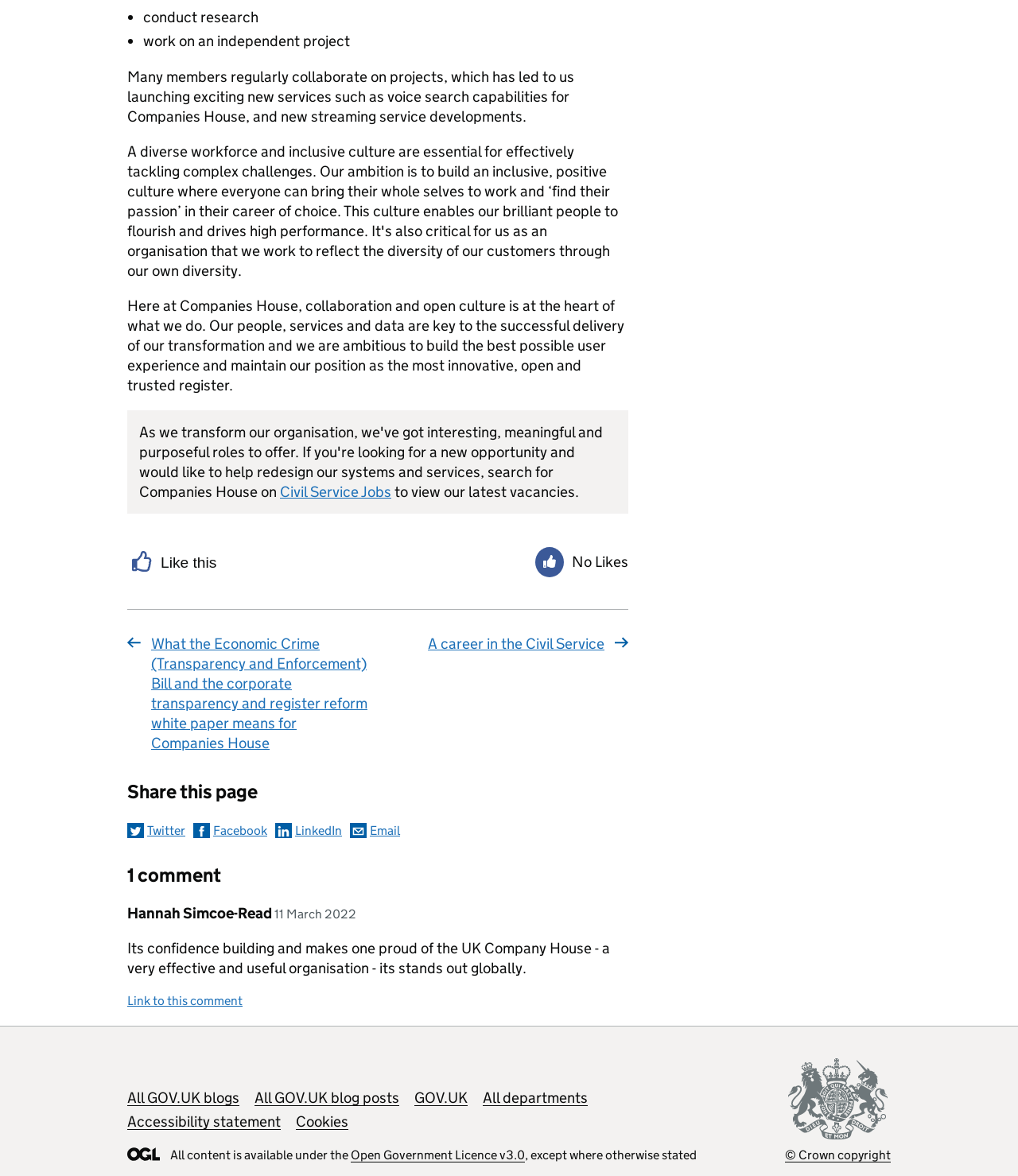Determine the bounding box for the UI element described here: "All GOV.UK blog posts".

[0.25, 0.926, 0.392, 0.941]